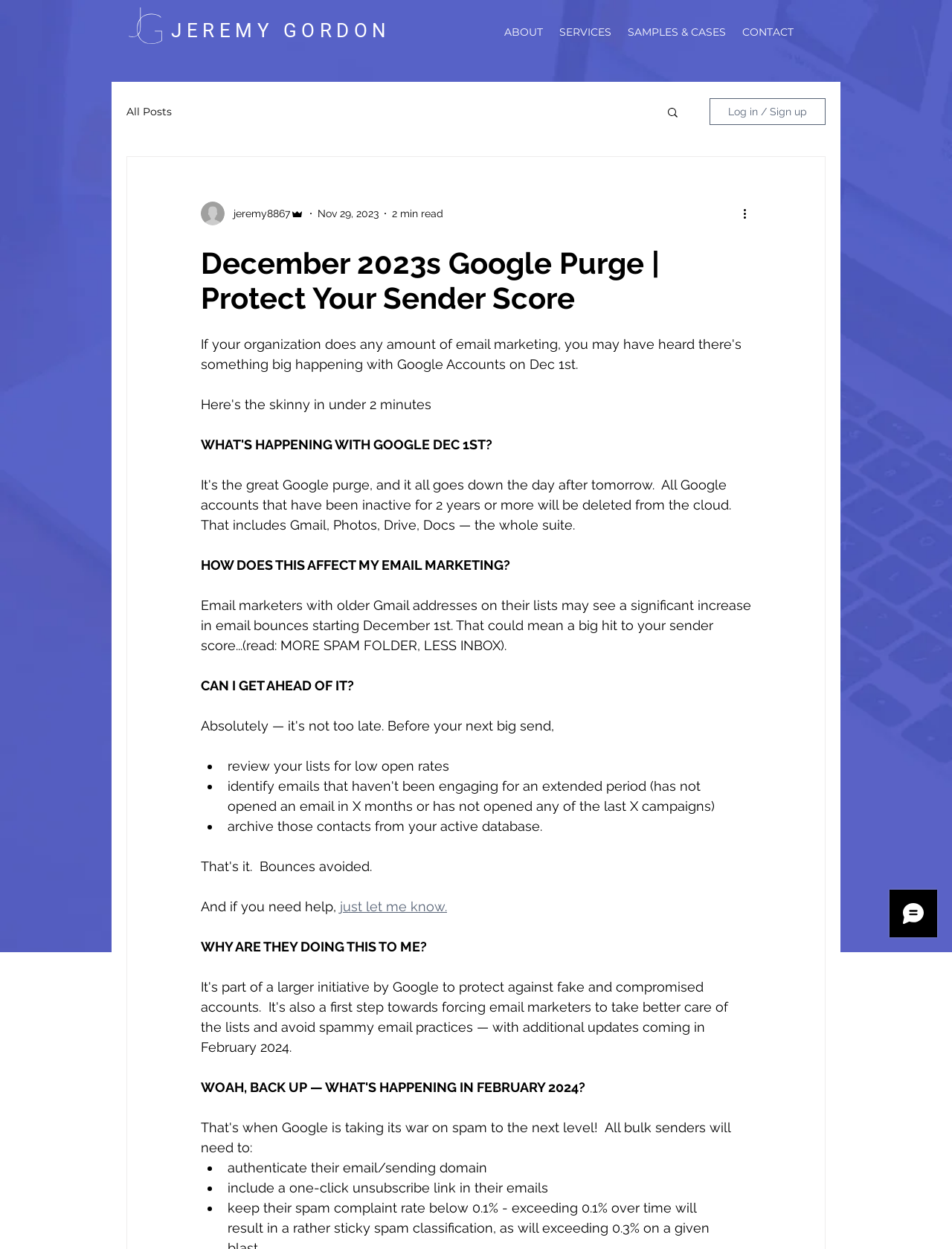What is the topic of the blog post?
With the help of the image, please provide a detailed response to the question.

The topic of the blog post is Google's changes to email marketing, specifically the impact on sender scores and how email marketers can prepare for these changes. The post provides information on what is happening and how to adapt to the changes.